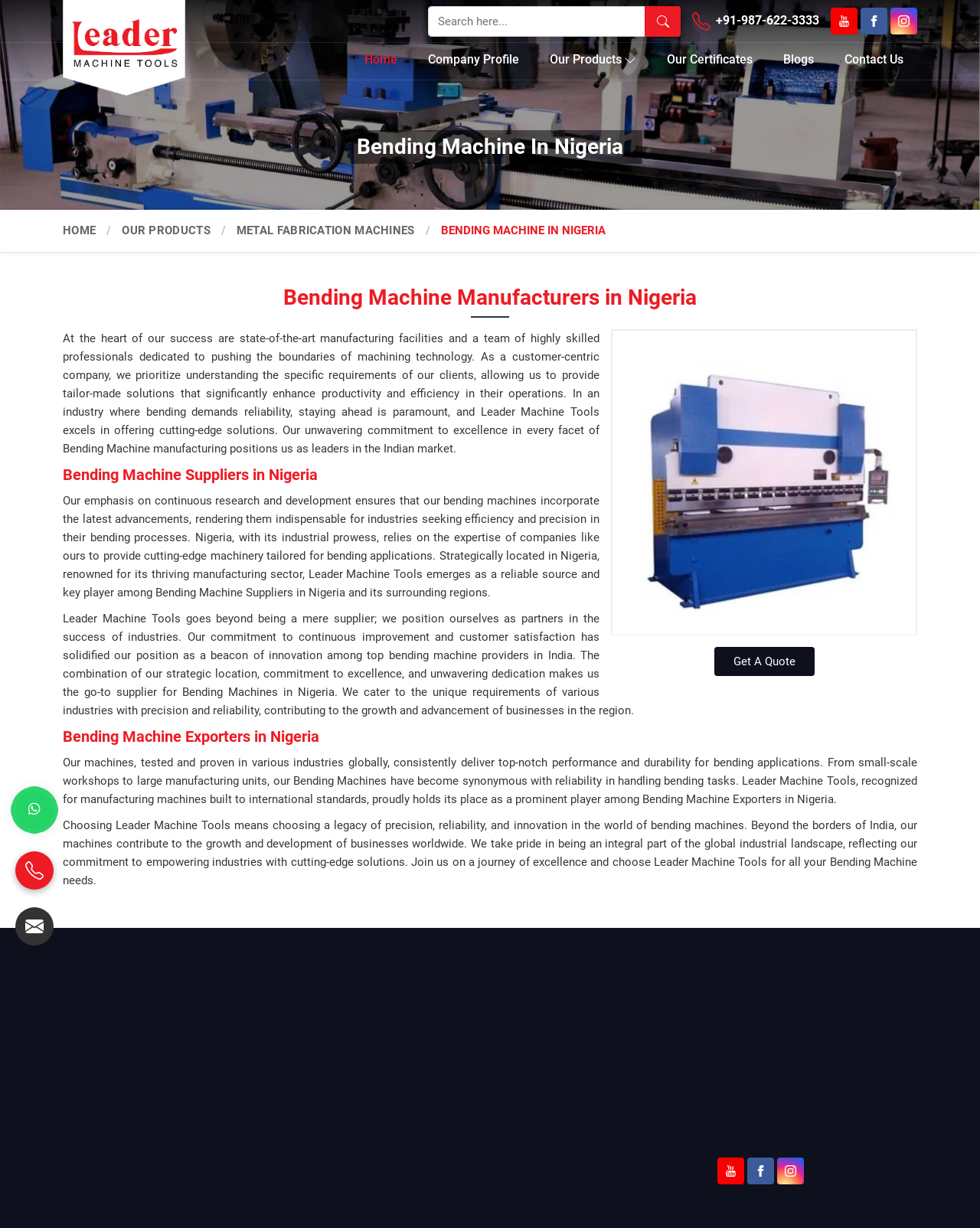What is the phone number?
Using the visual information, respond with a single word or phrase.

+91-9876223333